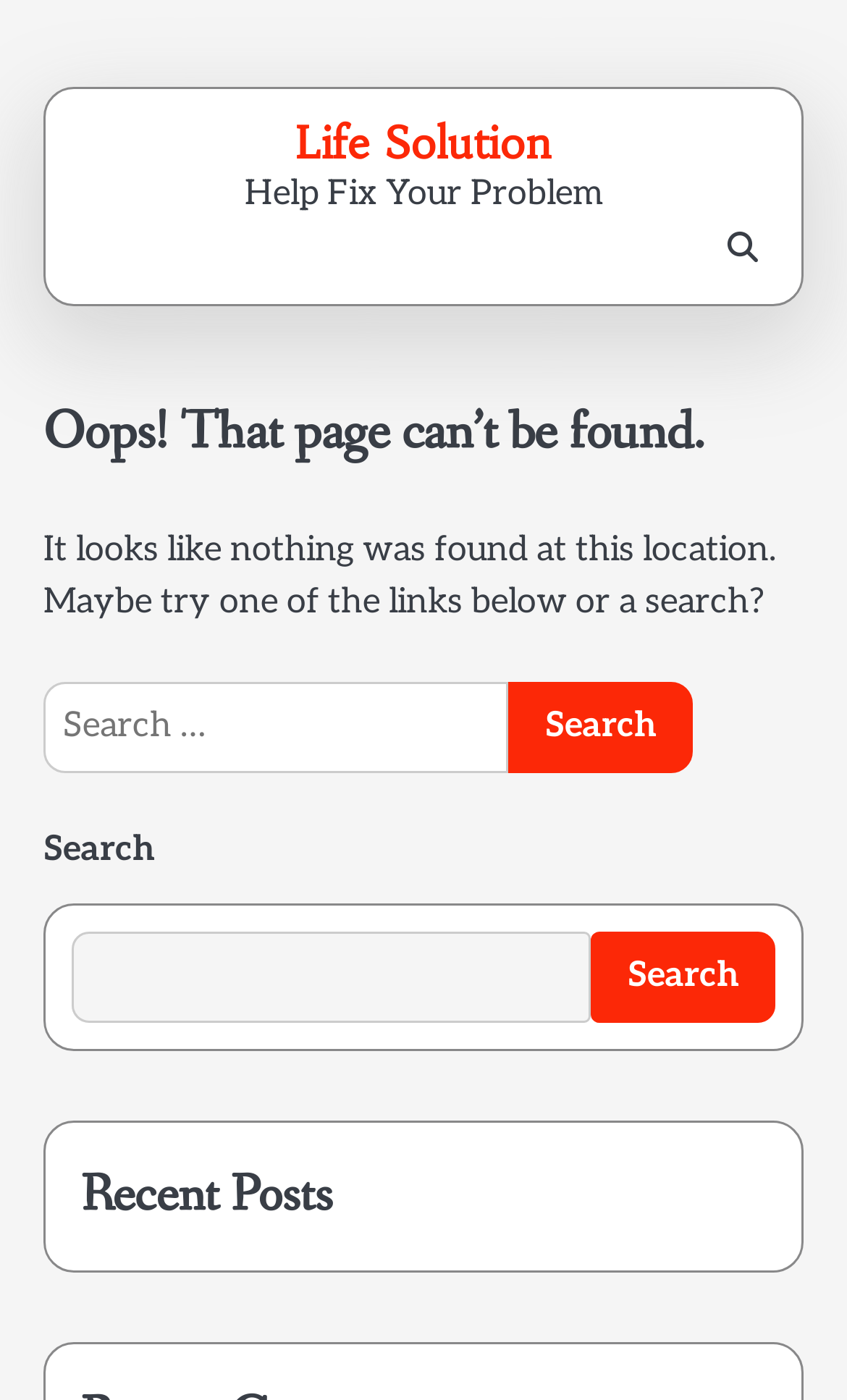Answer the following query with a single word or phrase:
What is the text of the first heading?

Oops! That page can’t be found.